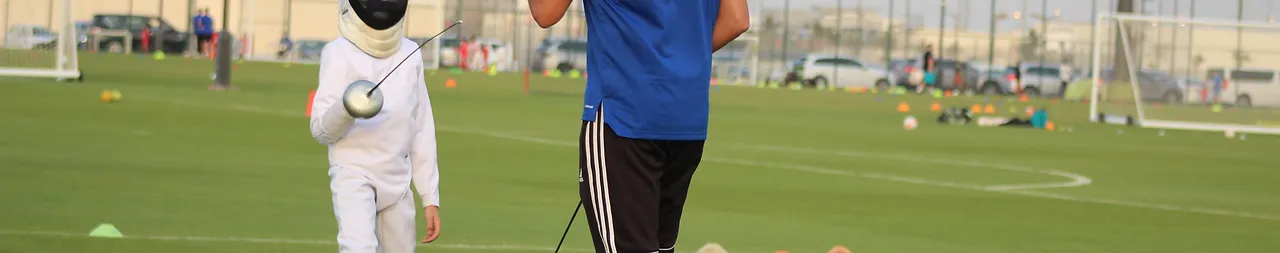What is the purpose of this fencing program?
Please answer the question with a detailed and comprehensive explanation.

The caption explains that the fencing program is designed to enhance students' athletic skills while aligning with educational objectives, which includes fostering physical fitness, strategic thinking, and coordination.